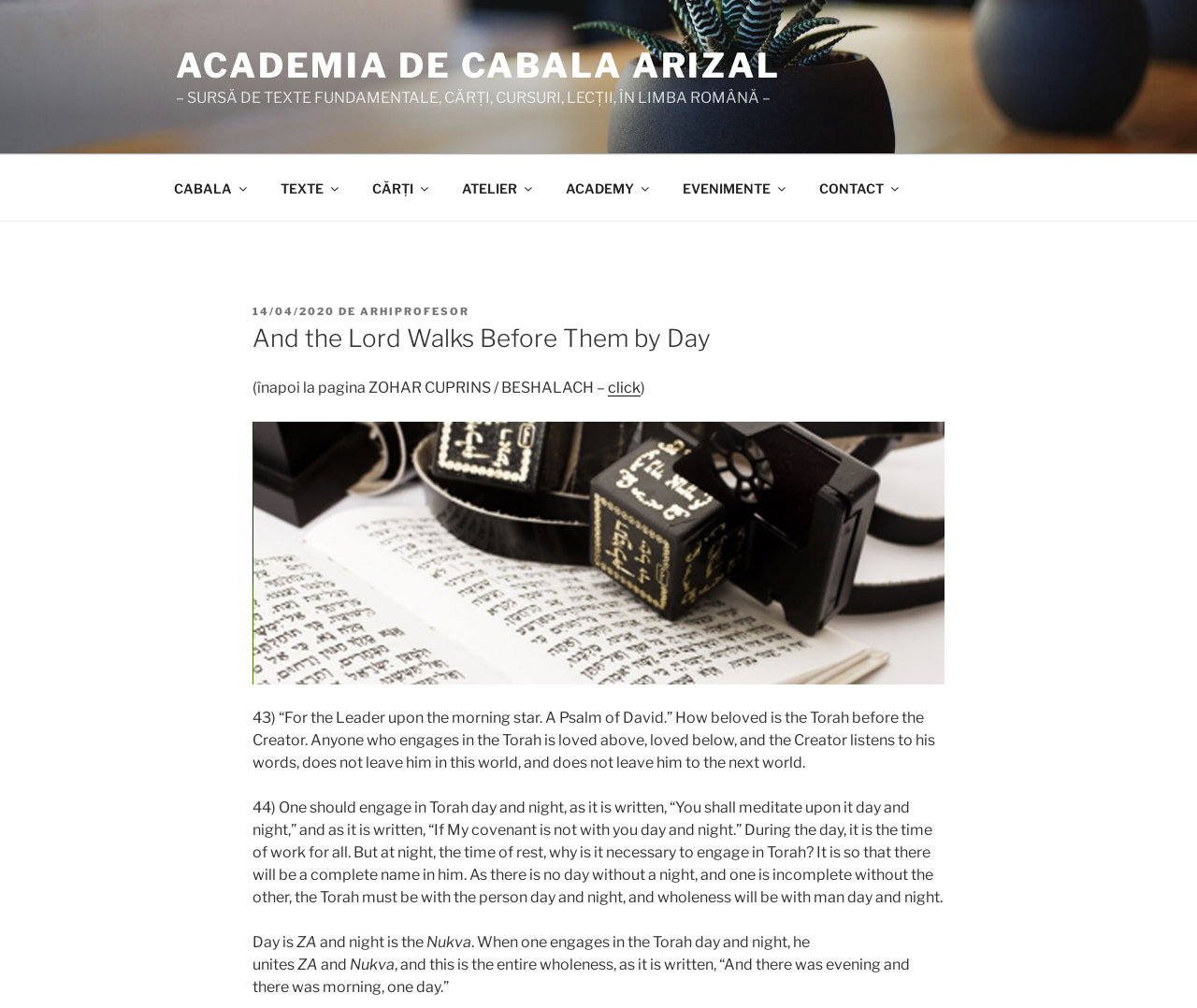Indicate the bounding box coordinates of the clickable region to achieve the following instruction: "Click on the ACADEMIA DE CABALA ARIZAL link."

[0.147, 0.045, 0.652, 0.085]